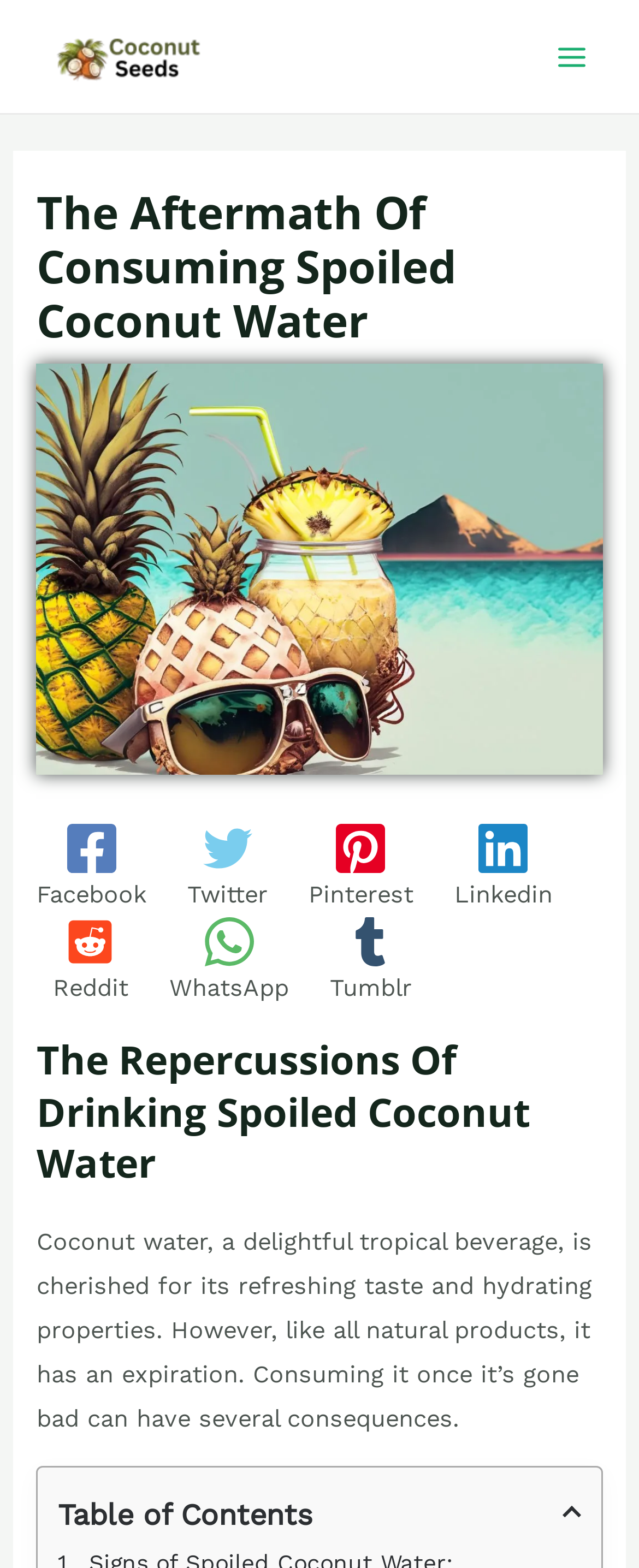Identify the bounding box of the HTML element described here: "Main Menu". Provide the coordinates as four float numbers between 0 and 1: [left, top, right, bottom].

[0.841, 0.014, 0.949, 0.058]